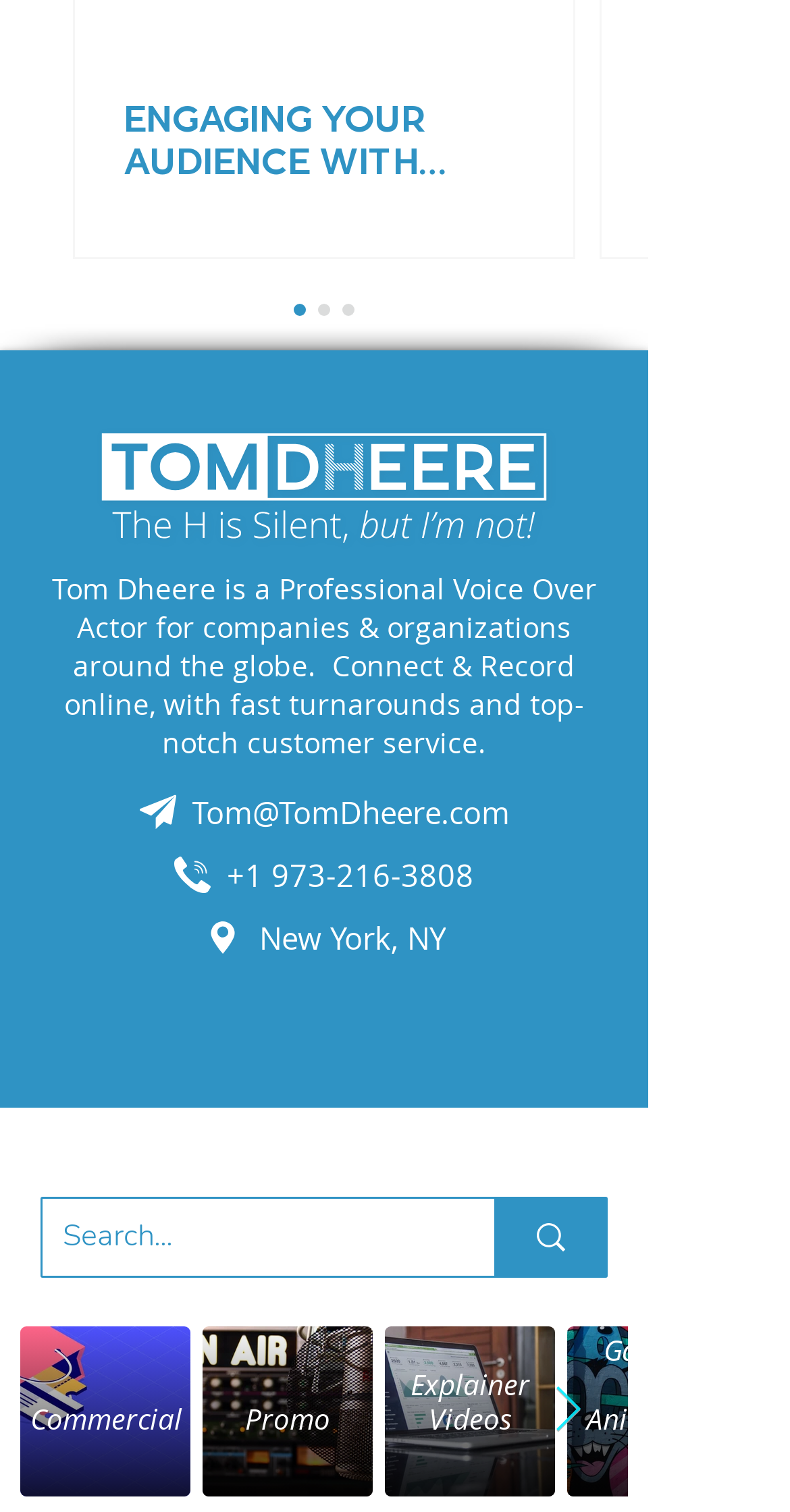Identify the coordinates of the bounding box for the element described below: "title="4 Ways to Keep Hydrated"". Return the coordinates as four float numbers between 0 and 1: [left, top, right, bottom].

None